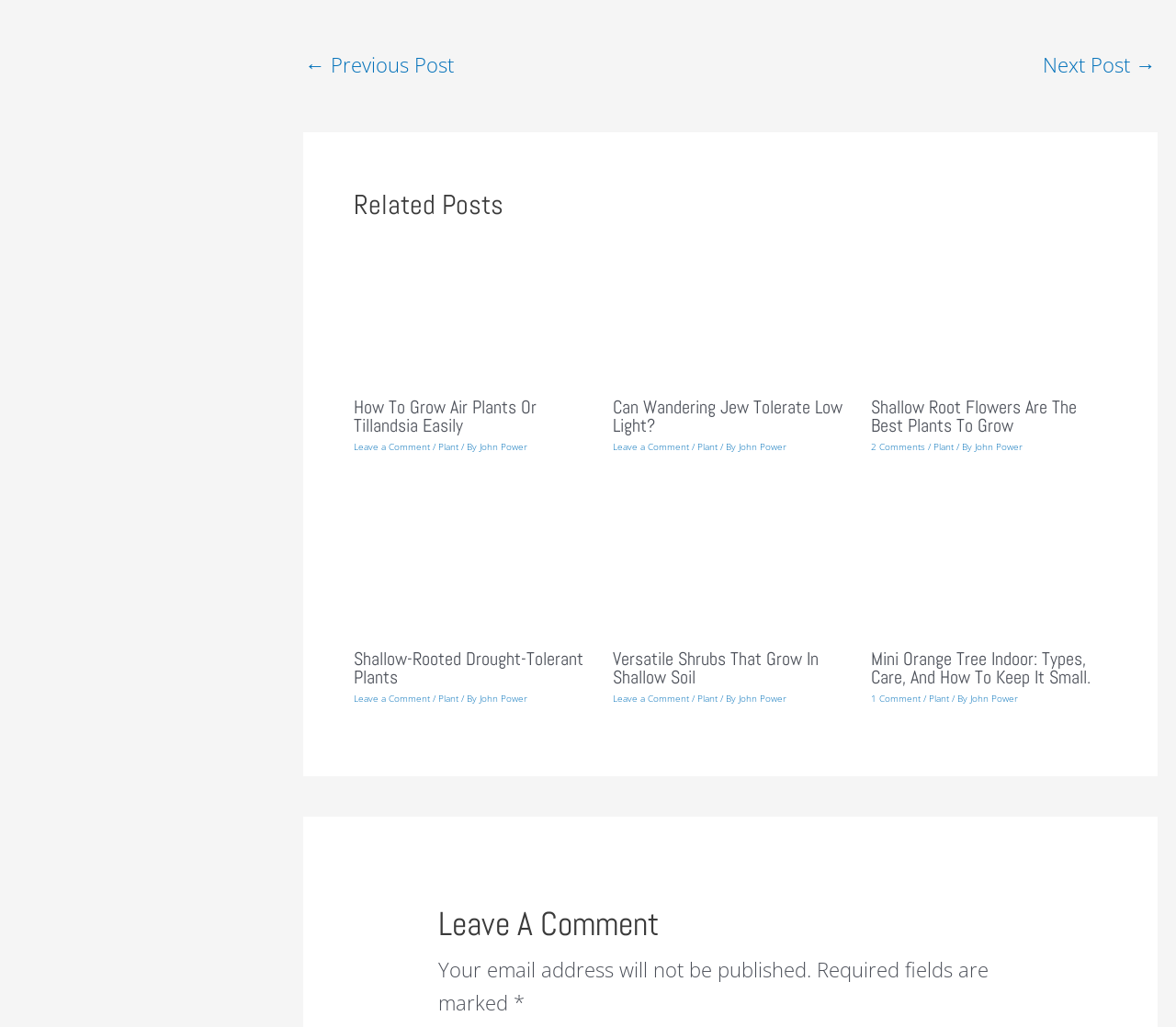How many comments does the third related post have?
Please look at the screenshot and answer in one word or a short phrase.

2 Comments